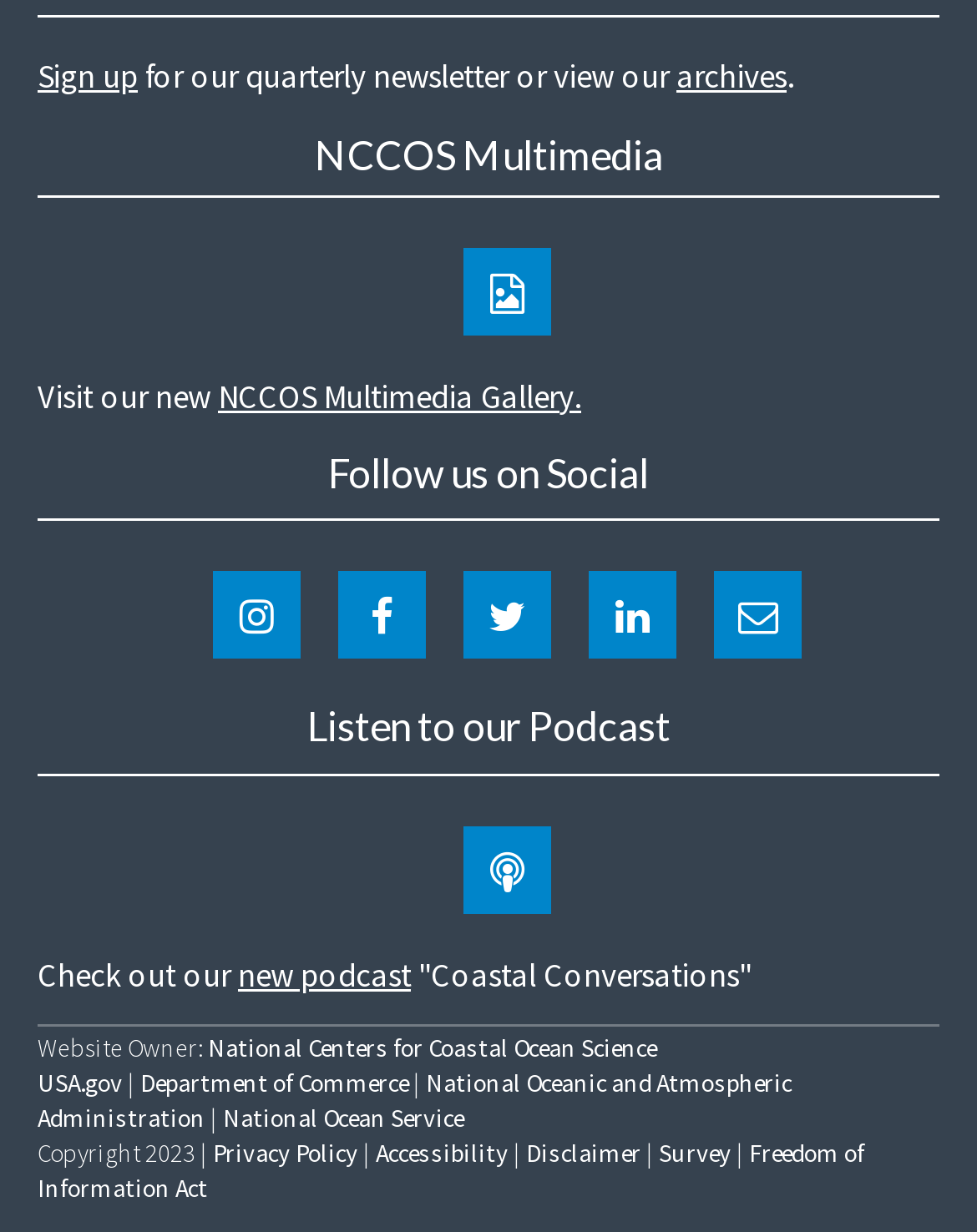Please provide the bounding box coordinates for the element that needs to be clicked to perform the instruction: "Follow us on Facebook". The coordinates must consist of four float numbers between 0 and 1, formatted as [left, top, right, bottom].

[0.218, 0.464, 0.308, 0.535]